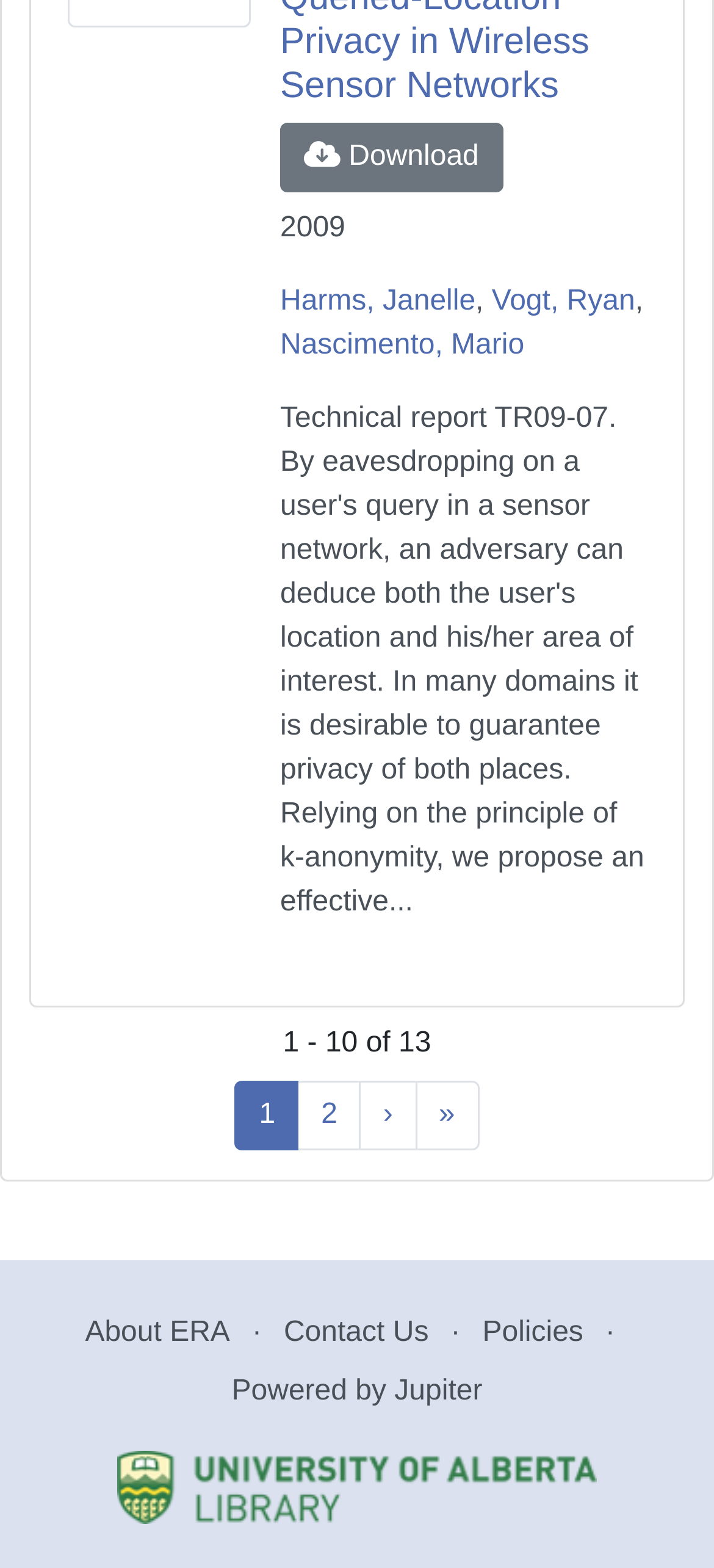What is the link to the next page?
Relying on the image, give a concise answer in one word or a brief phrase.

›